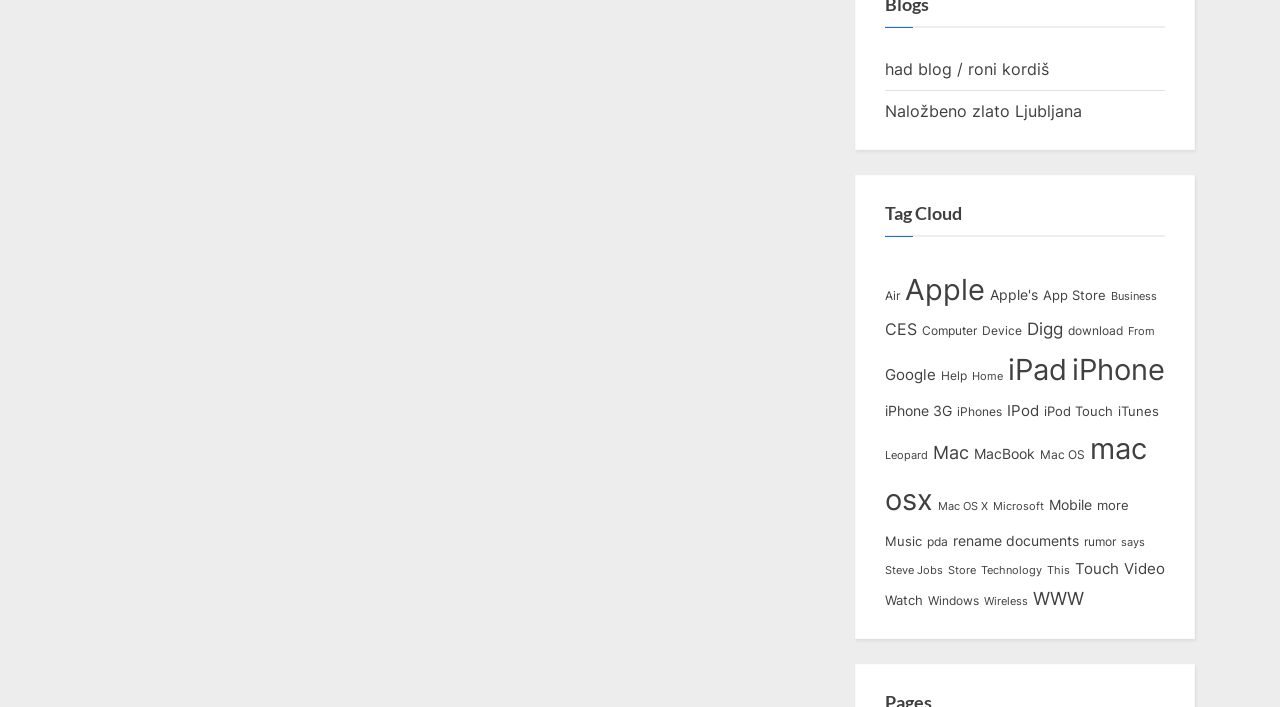What is the second category from the top?
Refer to the image and give a detailed answer to the query.

By analyzing the vertical positions of the elements based on their y1, y2 coordinates, I determined that the second category from the top is 'Air', which has 308 items.